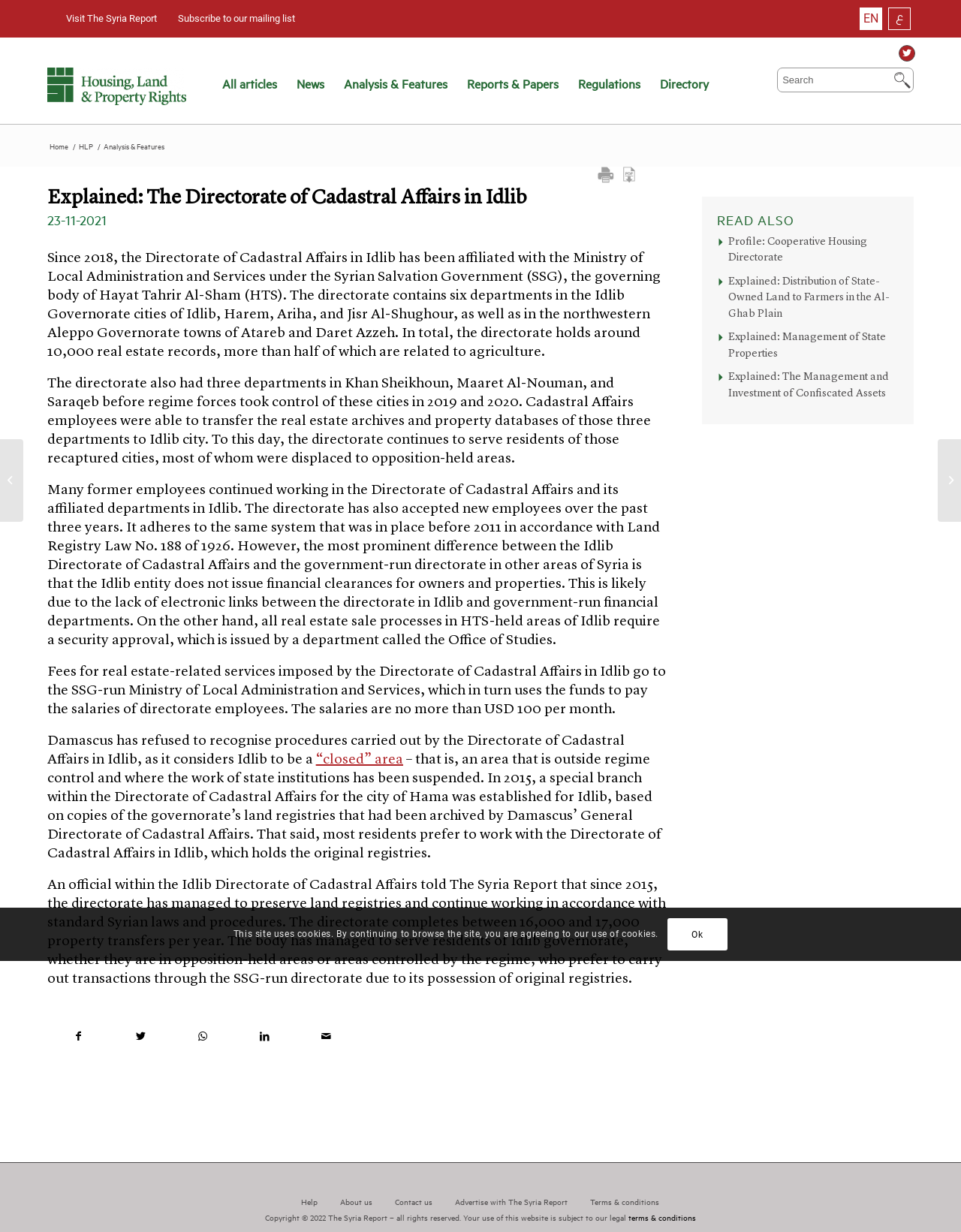What is the name of the directorate explained in the article?
Your answer should be a single word or phrase derived from the screenshot.

The Directorate of Cadastral Affairs in Idlib